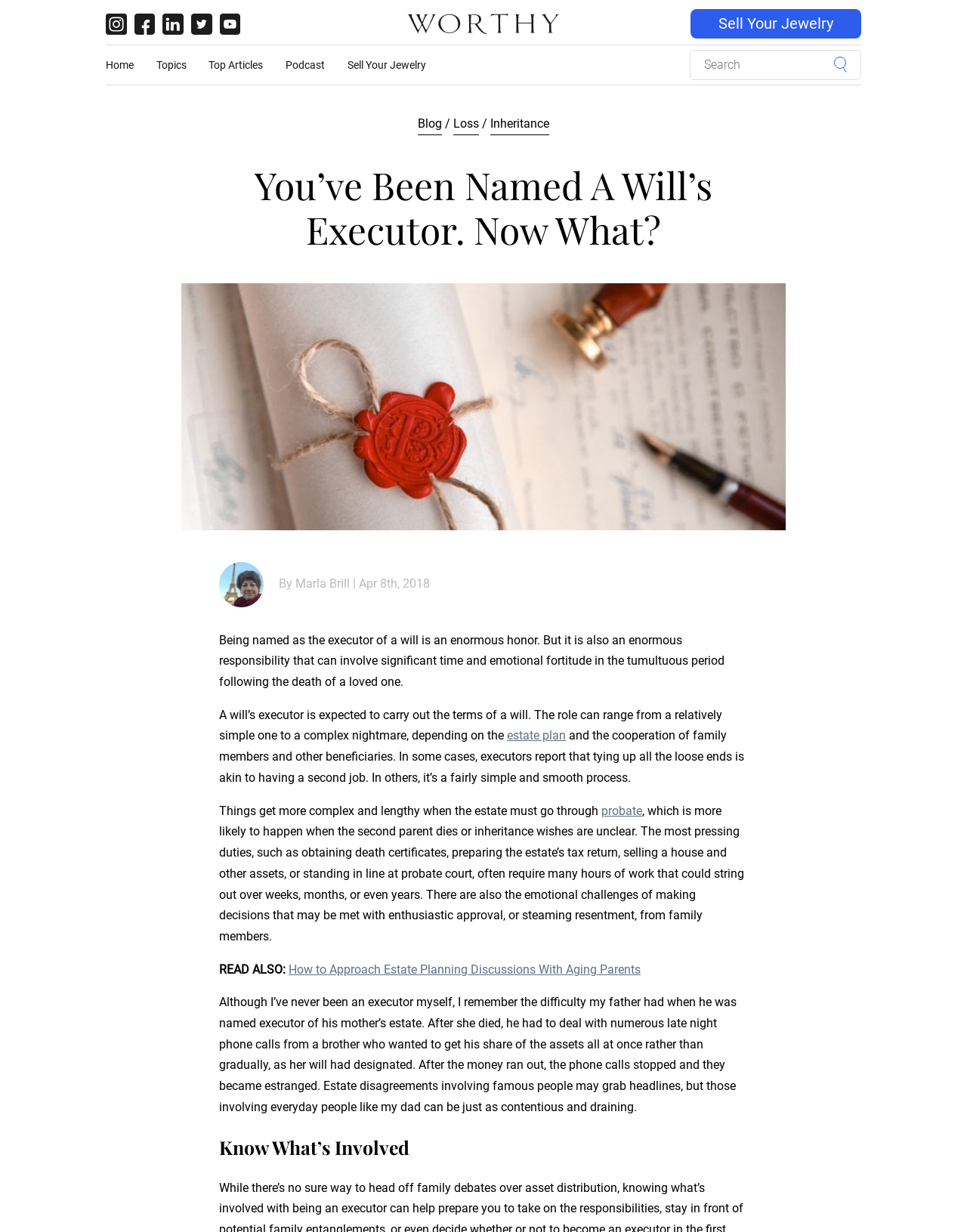What is the name of the website?
Based on the image, provide your answer in one word or phrase.

Worthy.com